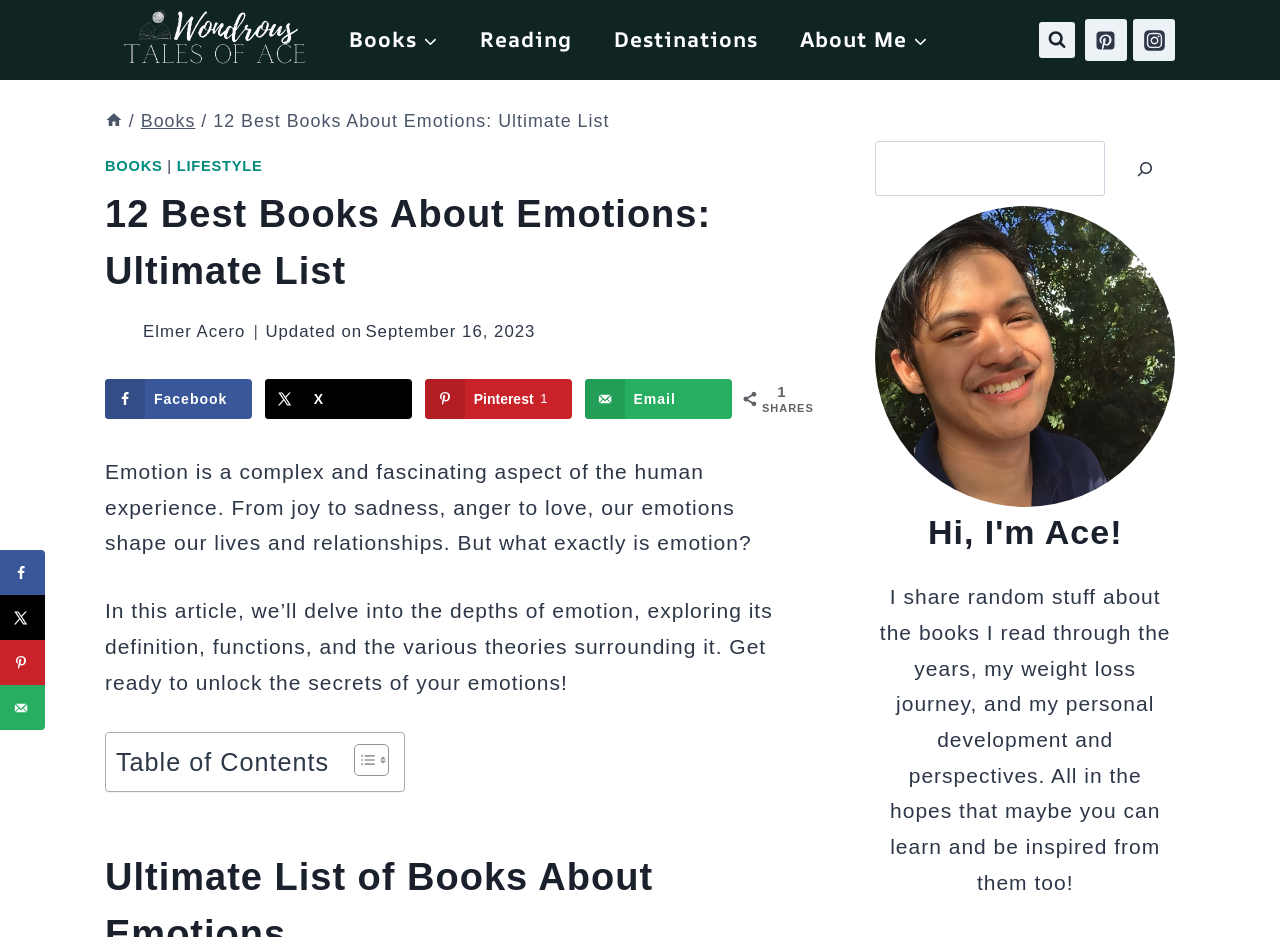Determine the bounding box coordinates of the UI element described by: "Privacy".

None